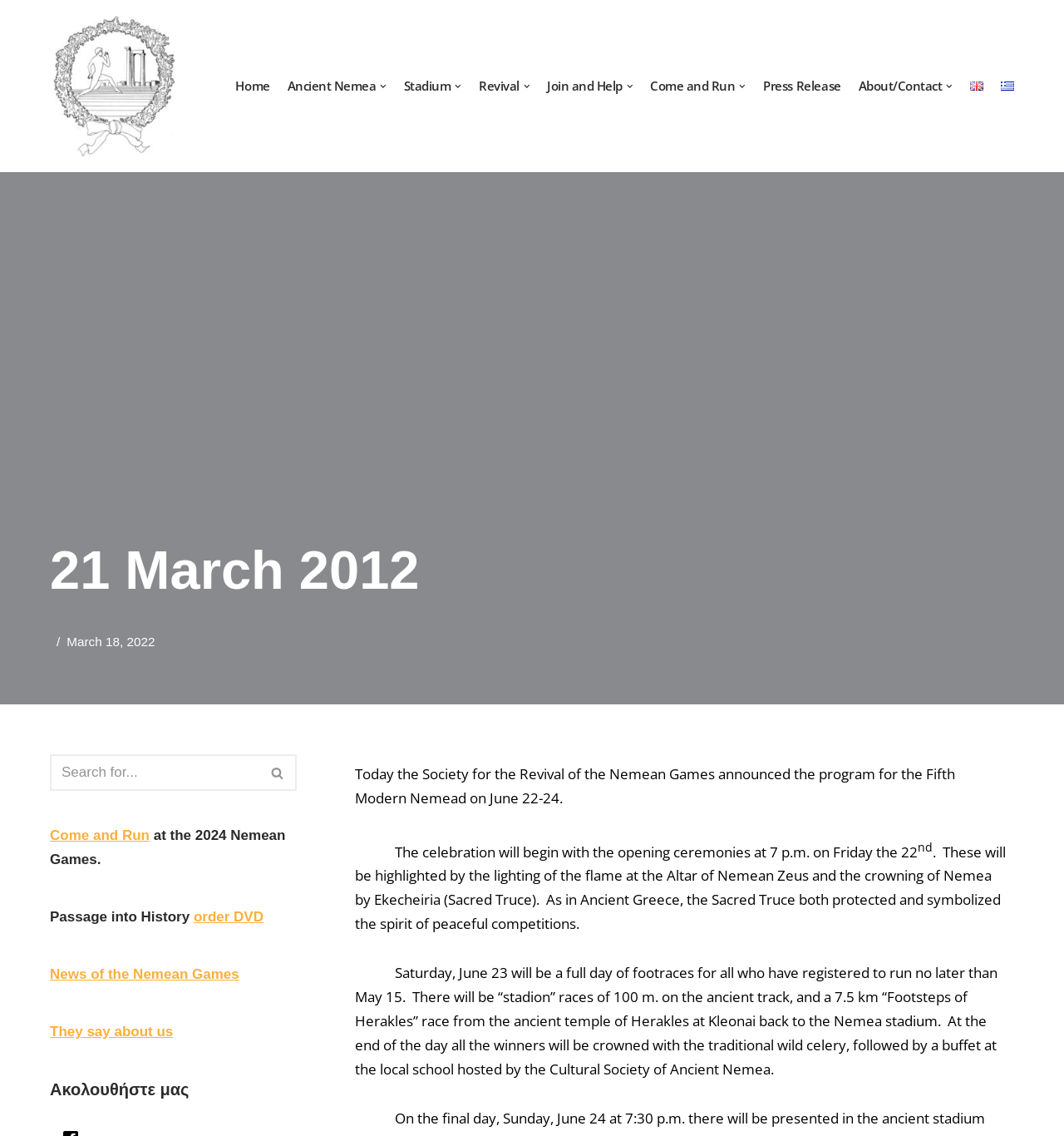Please locate the bounding box coordinates of the element that needs to be clicked to achieve the following instruction: "Search for something". The coordinates should be four float numbers between 0 and 1, i.e., [left, top, right, bottom].

[0.047, 0.664, 0.244, 0.696]